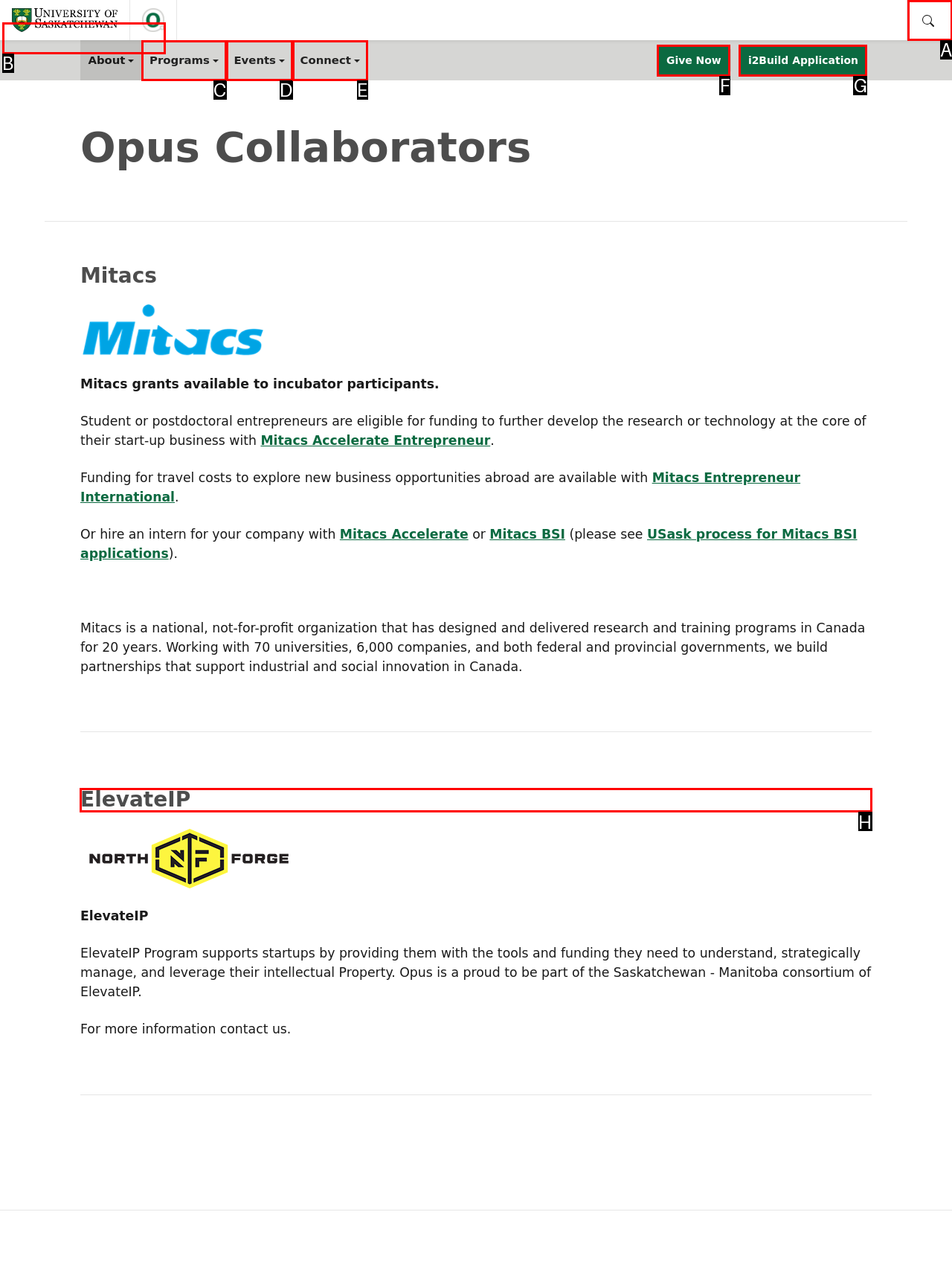Which choice should you pick to execute the task: Explore ElevateIP Program
Respond with the letter associated with the correct option only.

H